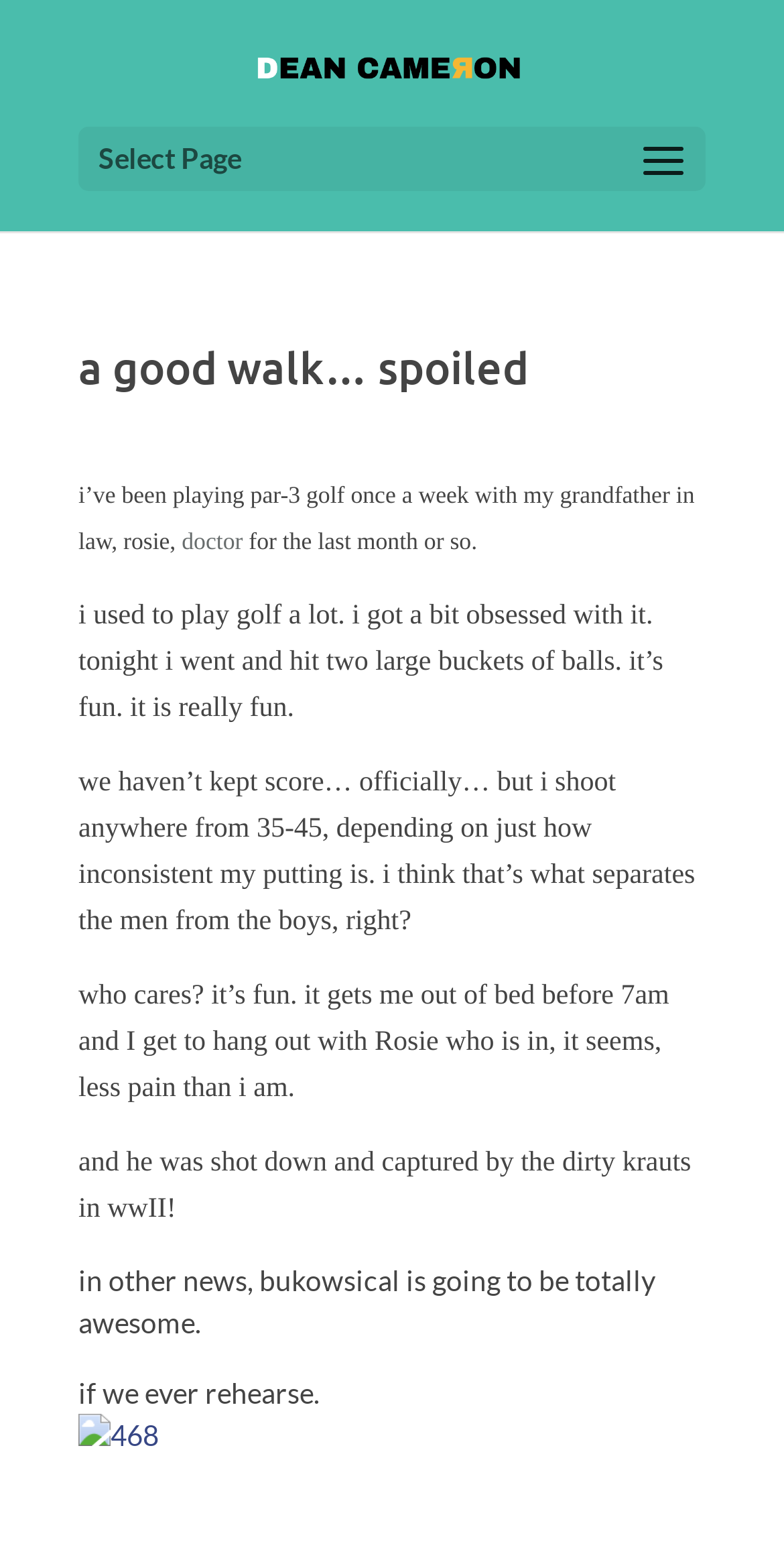Using a single word or phrase, answer the following question: 
What is the name of the actor mentioned?

Dean Cameron